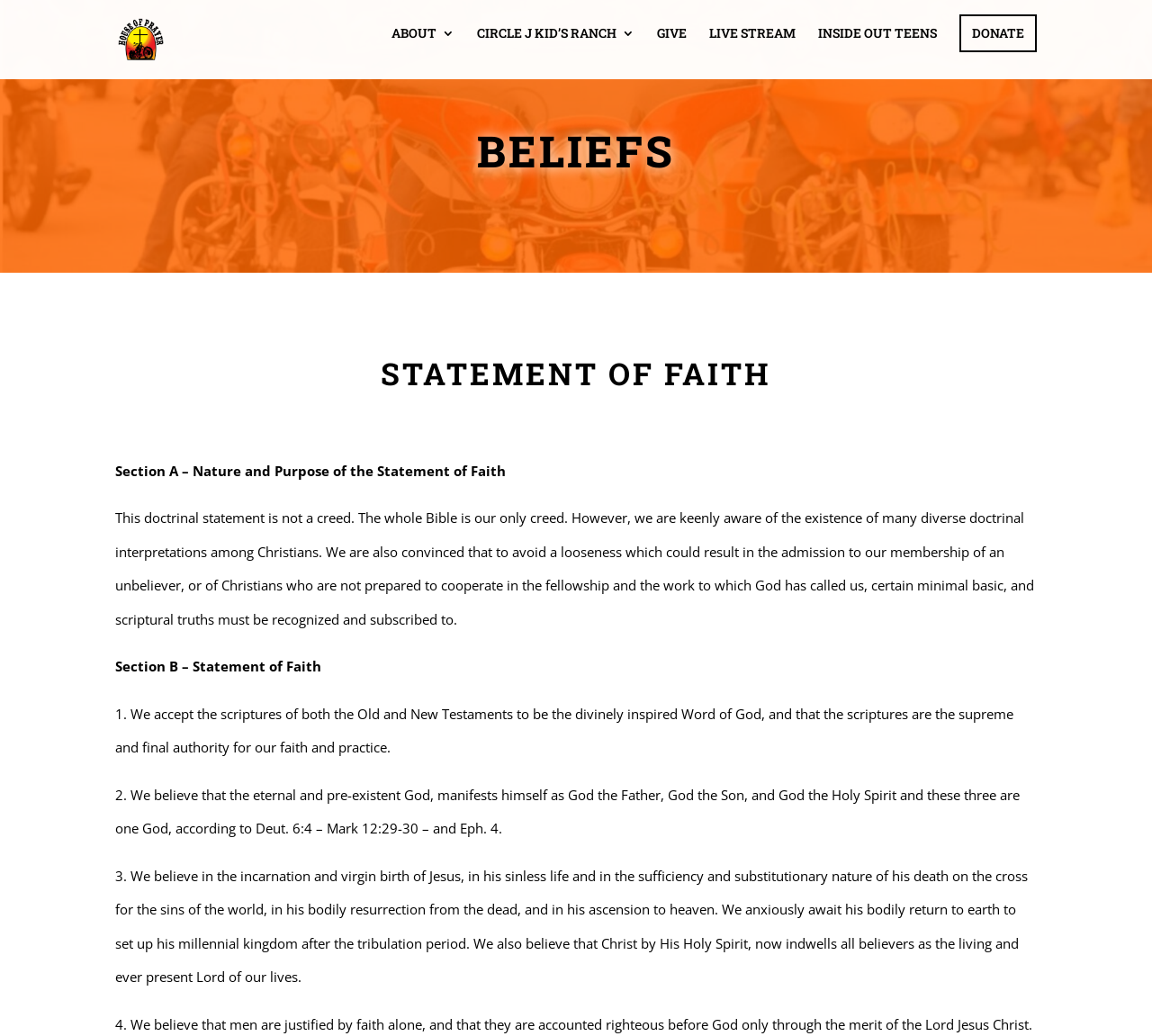Please provide a one-word or phrase answer to the question: 
What is the first article of faith?

The scriptures are the divinely inspired Word of God